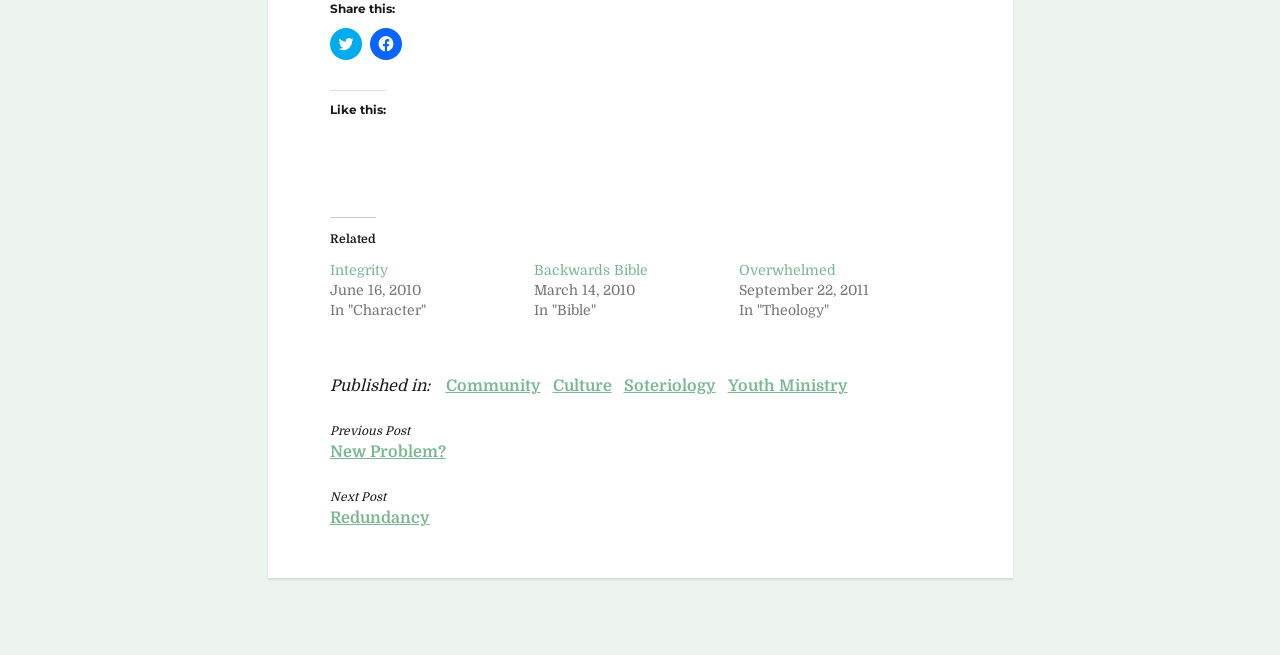Locate the bounding box of the UI element based on this description: "New Problem?". Provide four float numbers between 0 and 1 as [left, top, right, bottom].

[0.257, 0.676, 0.348, 0.703]